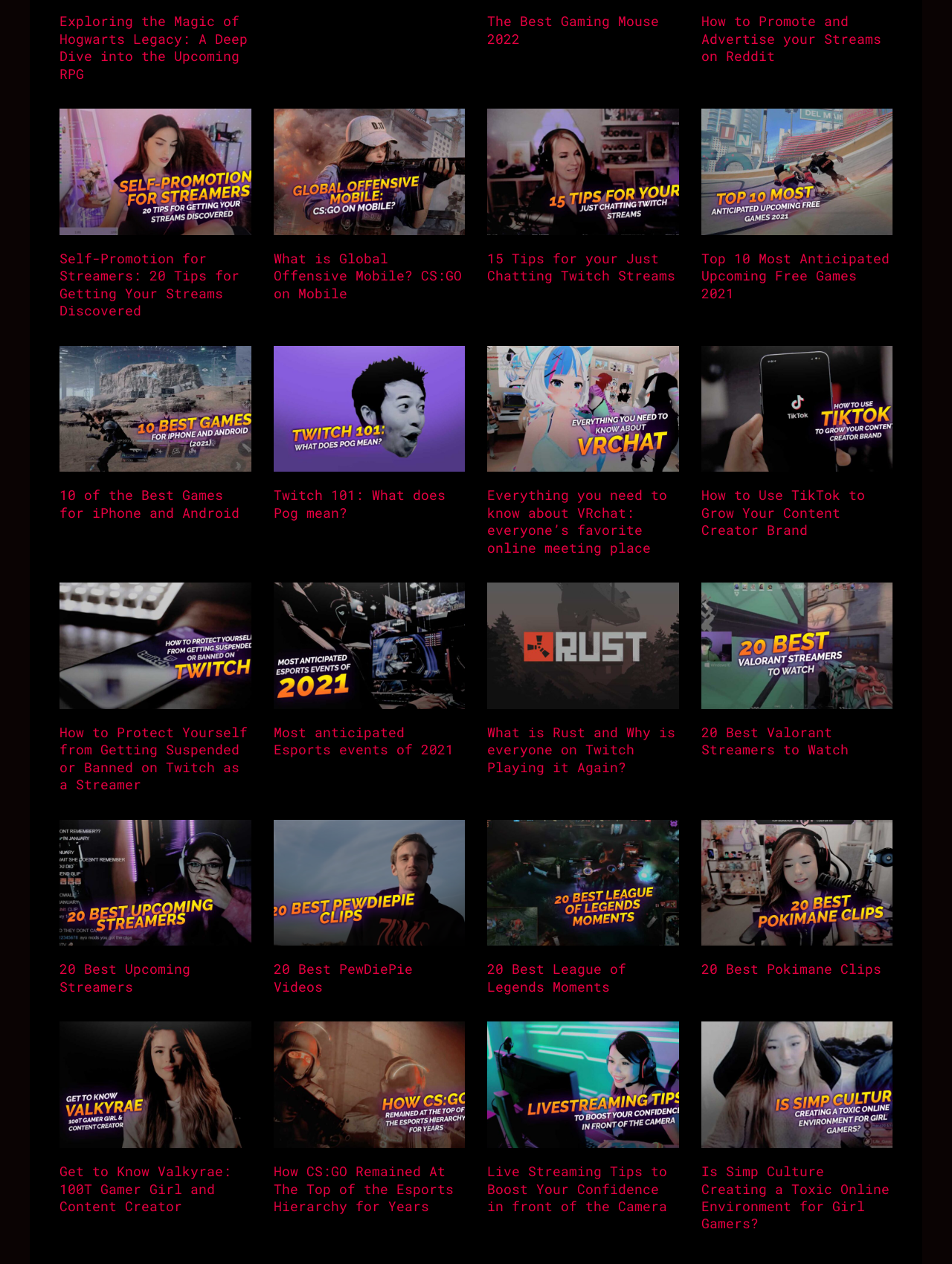Provide a one-word or one-phrase answer to the question:
How many articles are on the webpage?

15